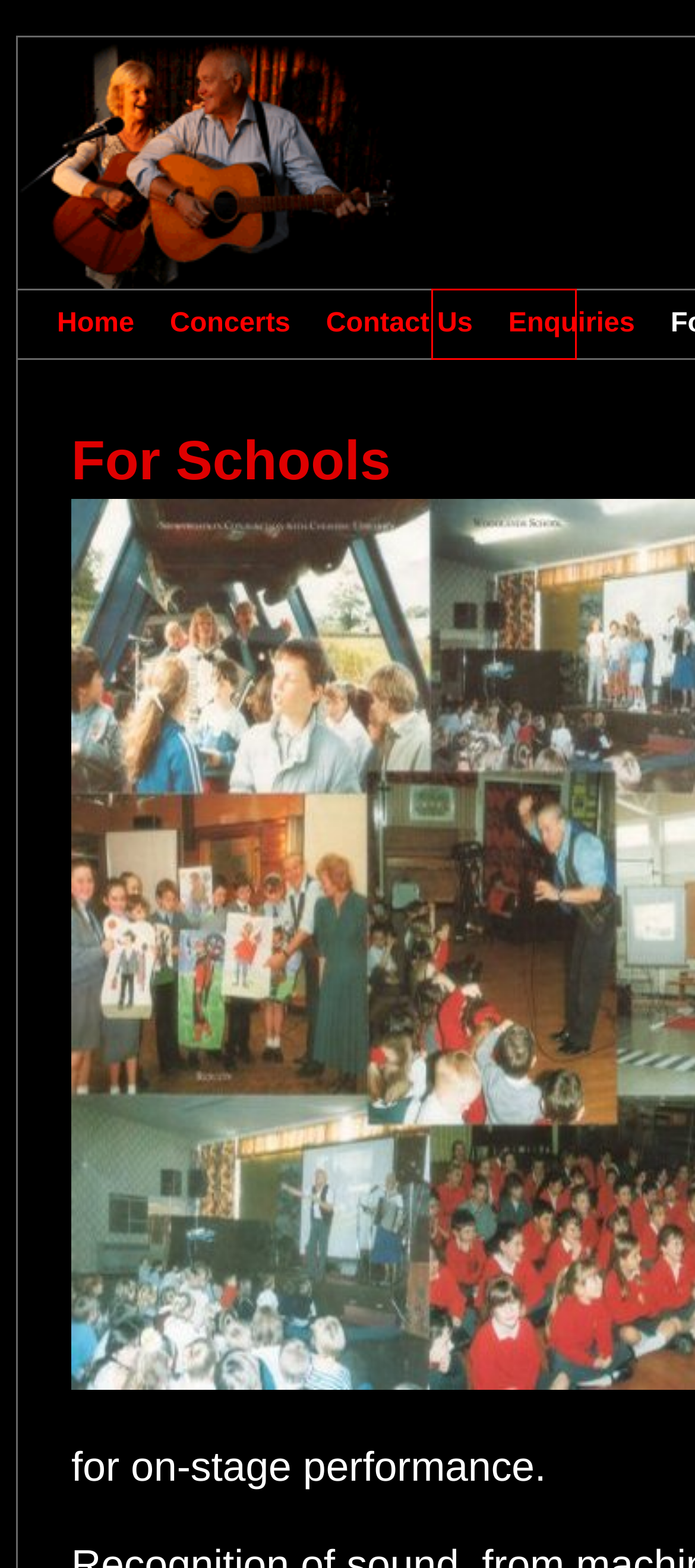You are looking at a screenshot of a webpage with a red bounding box around an element. Determine the best matching webpage description for the new webpage resulting from clicking the element in the red bounding box. Here are the descriptions:
A. August | 2011 | Gary & Vera Aspey
B. News | Gary & Vera Aspey | Call Us On: 01942 671 995
C. Log In ‹ Gary & Vera Aspey — WordPress
D. December | 2013 | Gary & Vera Aspey
E. Contact Us | Gary & Vera Aspey
F. Enquiries | Gary & Vera Aspey
G. Gary & Vera Aspey | Call Us On: 01942 671 995
H. Concerts | Gary & Vera Aspey

F